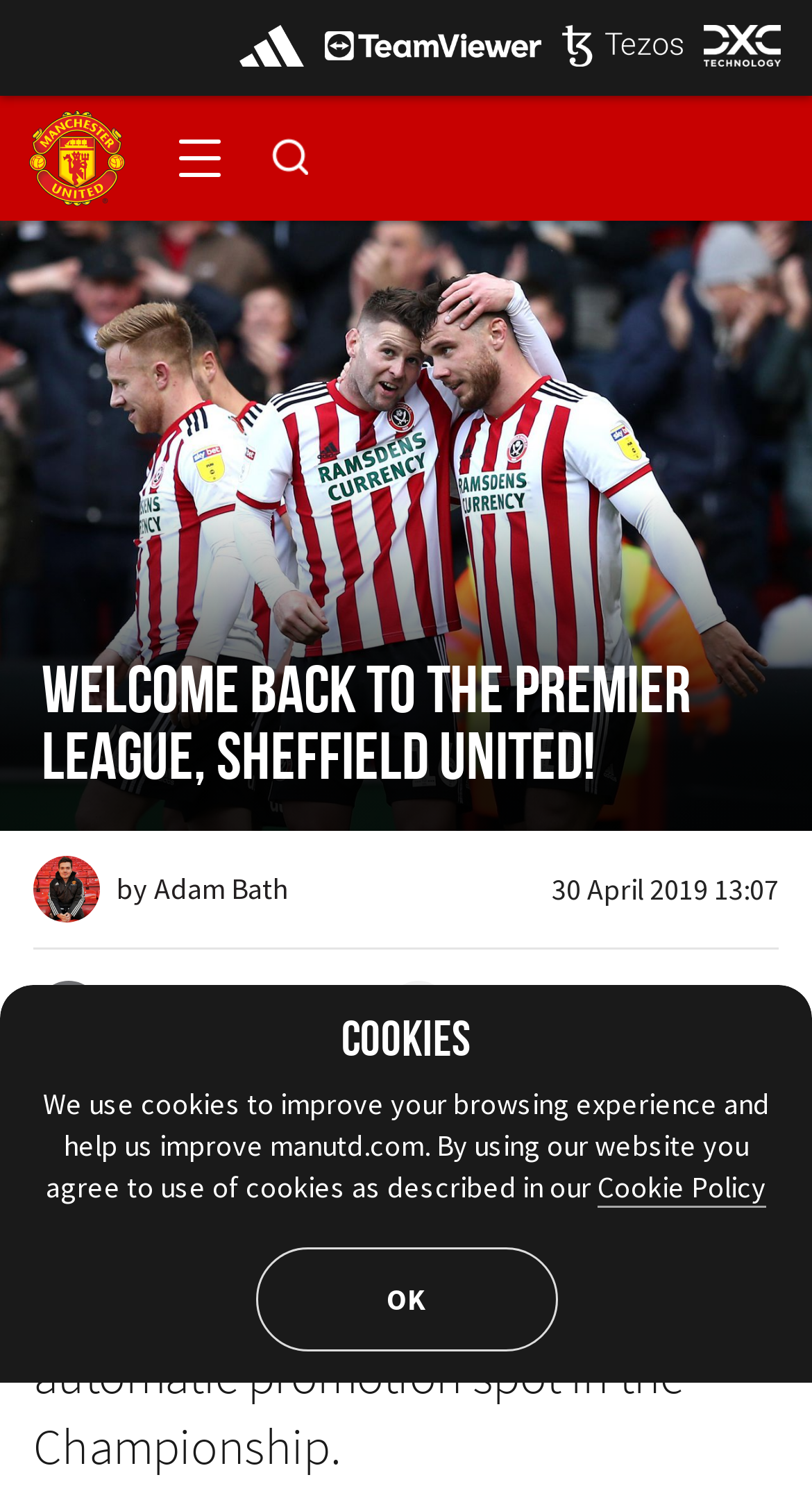Who wrote the article?
Based on the image, answer the question with a single word or brief phrase.

Adam Bath